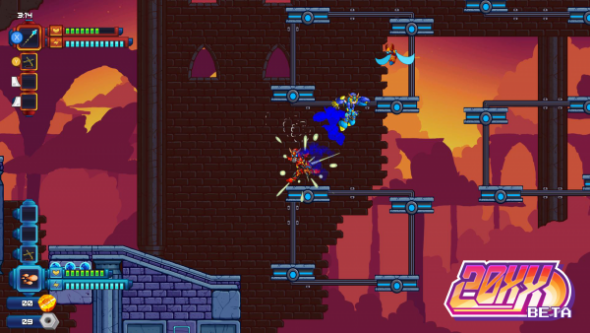Describe all the visual components present in the image.

The image showcases gameplay from the action-packed game "20XX," featuring vibrant pixel art and dynamic combat. In this scene, two characters are engaged in a battle on a set of platforms against a backdrop of a stunning sunset. The environment consists of a blend of brick structures and industrial elements, with intricate details in the architecture. 

On the left side of the screen, the player's character brands a weapon, likely an energy sword, as they confront their opponent. Their health and weapon statistics are depicted through indicators, showcasing the strategic elements of gameplay. The right side features a window displaying the game's logo along with a "BETA" tag, indicating its developmental phase.

The red and orange hues of the sky create an intense atmosphere, enhancing the thrill of the multiplayer action that allows for cooperative gameplay. This image encapsulates the essence of "20XX," where players are immersed in fast-paced challenges filled with collectibles and powerful items, all while navigating a world rich in character design and engaging mechanics.